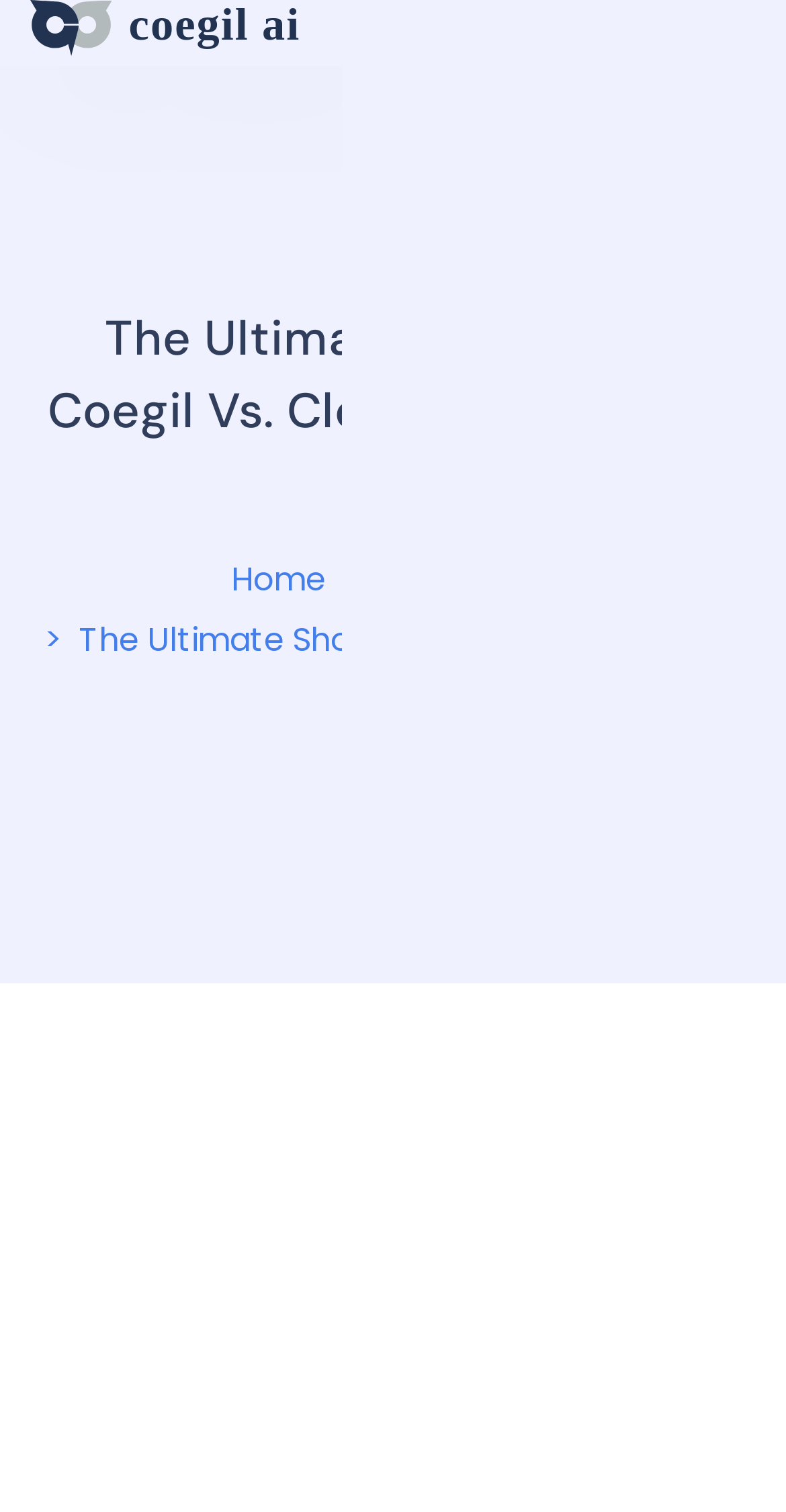Detail the various sections and features present on the webpage.

The webpage is about comparing Coegil's AI platform with generic cloud providers, as indicated by the meta description. 

At the top of the page, there is a main navigation menu that spans almost the entire width of the page, with a logo "xamin" on the left side and a toggle navigation button on the right side. 

Below the navigation menu, there is a breadcrumb navigation section that also spans almost the entire width of the page. Within this section, there is a heading that reads "The Ultimate Showdown: Coegil Vs. Cloud Providers For AI" and three links: "Home", "Challenges", and a static text "The Ultimate Showdown: Coegil vs. Cloud Providers for AI" that also contains two links "CHALLENGES" and "TECHNOLOGIES" at the bottom. 

The logo "xamin" is positioned at the top-left corner of the page, while the toggle navigation button is at the top-right corner. The breadcrumb navigation section is positioned below the main navigation menu, and the links and static text within it are centered horizontally.